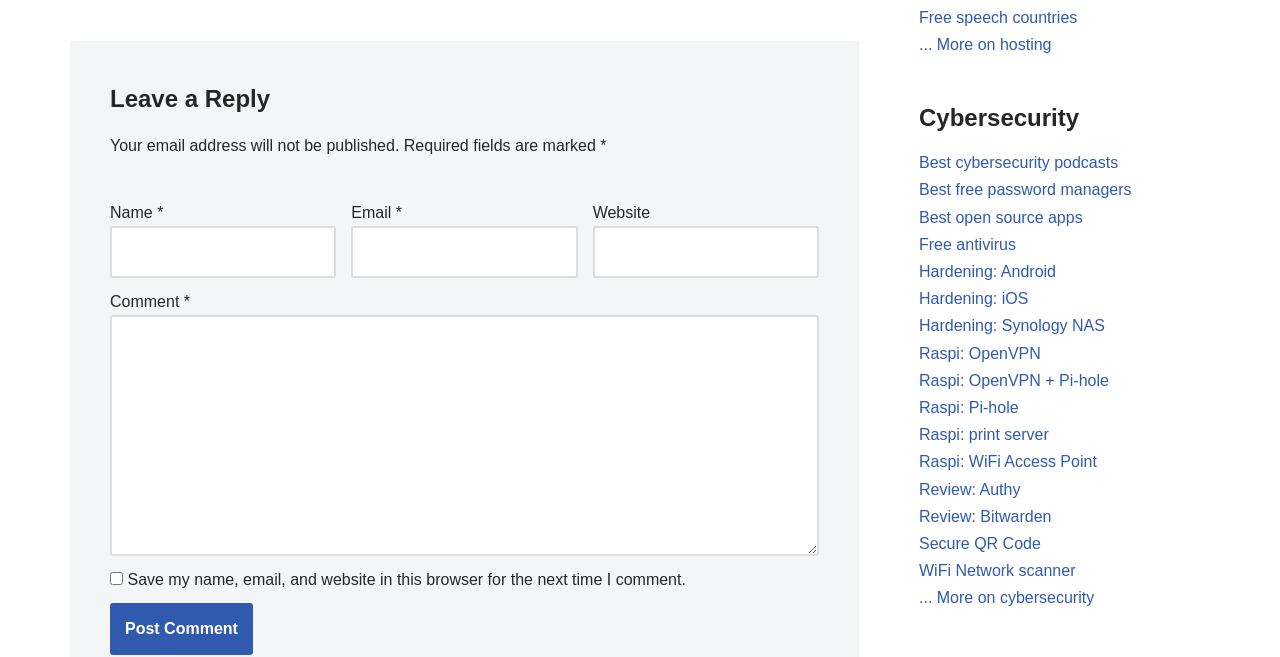What is the purpose of the text box labeled 'Name'?
Based on the screenshot, provide your answer in one word or phrase.

To enter name